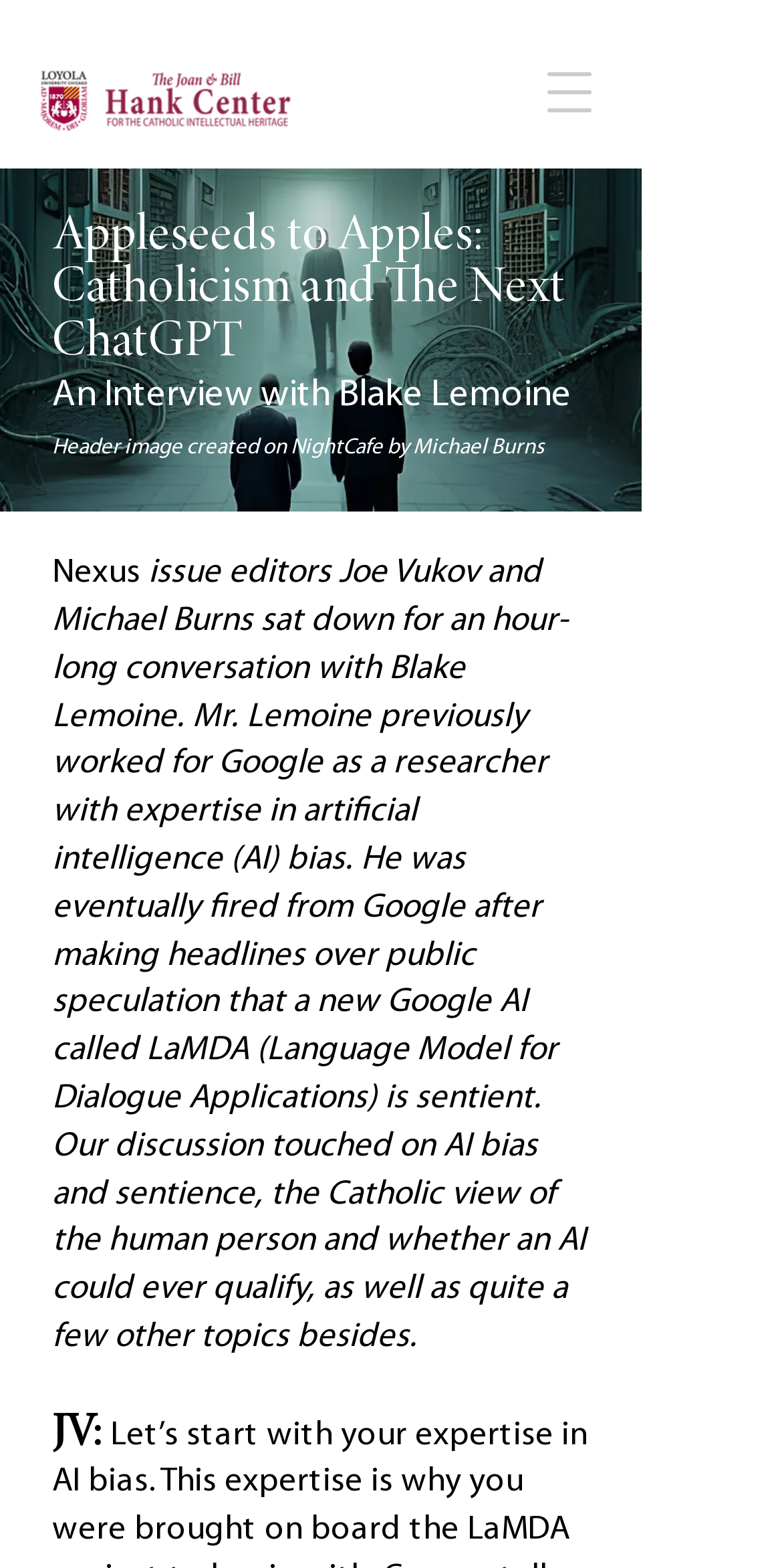Determine which piece of text is the heading of the webpage and provide it.

Appleseeds to Apples:
Catholicism and The Next ChatGPT